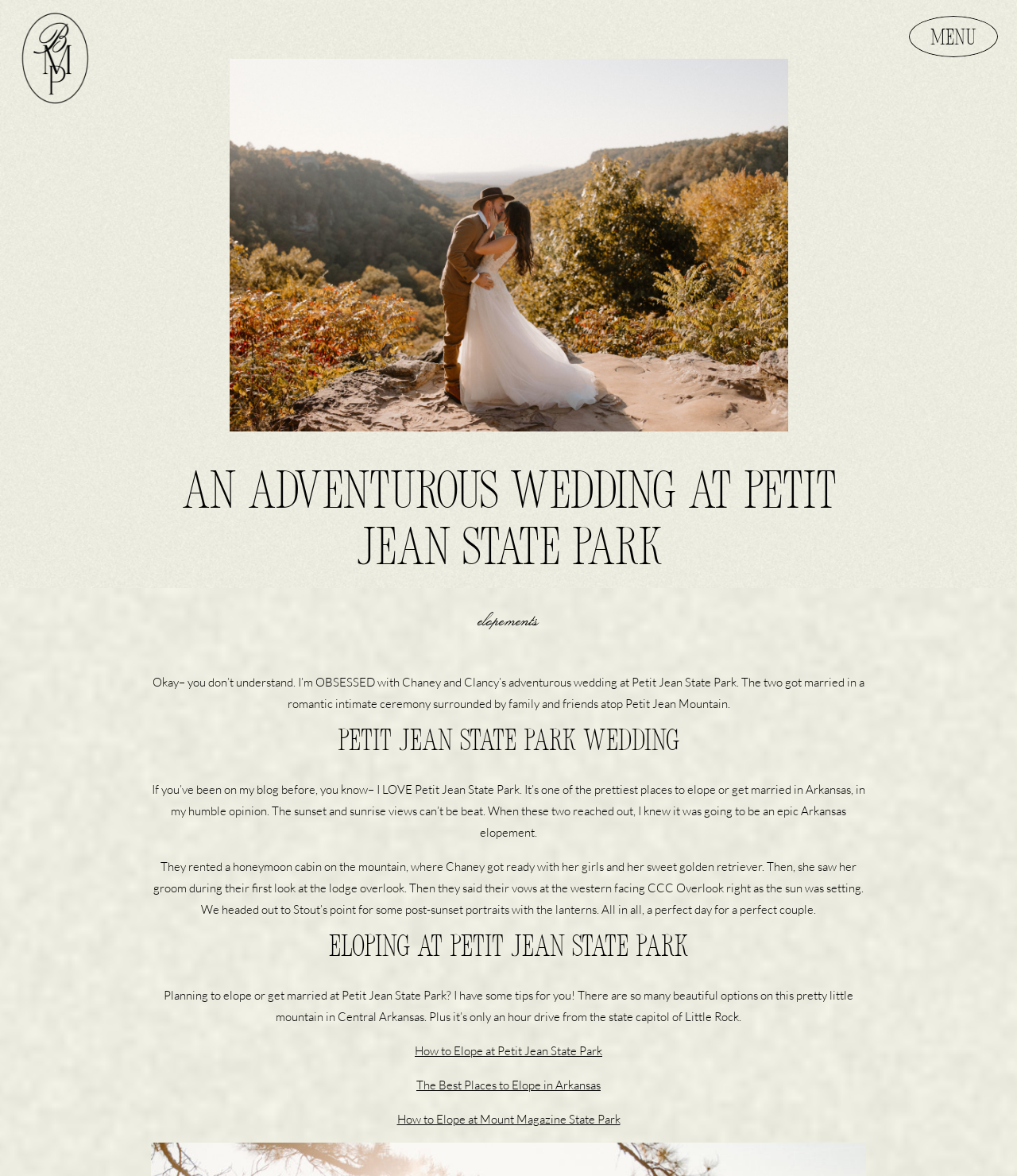What is the name of the overlook where Chaney and Clancy said their vows?
Using the details shown in the screenshot, provide a comprehensive answer to the question.

The webpage states that Chaney and Clancy said their vows at the western facing CCC Overlook right as the sun was setting.